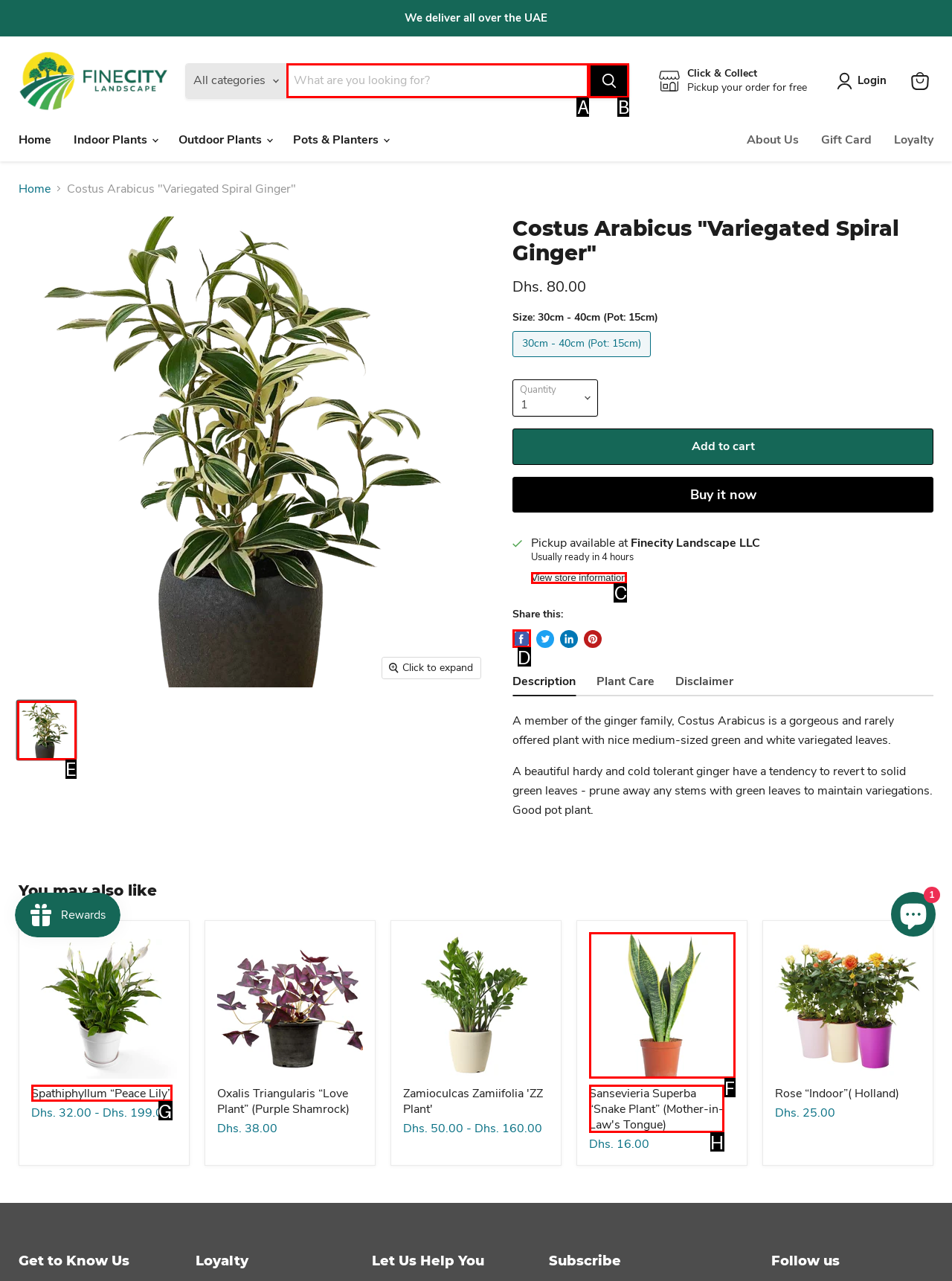Point out the HTML element that matches the following description: Spathiphyllum “Peace Lily”
Answer with the letter from the provided choices.

G